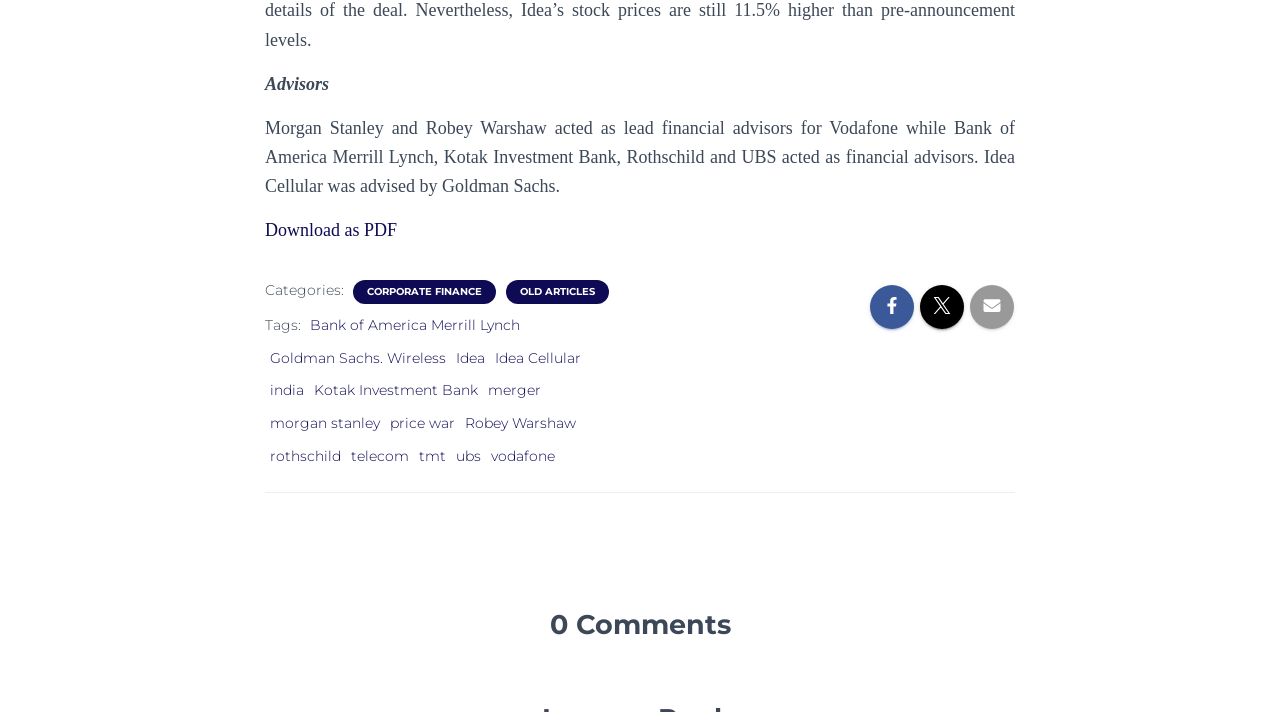Specify the bounding box coordinates of the element's area that should be clicked to execute the given instruction: "View articles in CORPORATE FINANCE category". The coordinates should be four float numbers between 0 and 1, i.e., [left, top, right, bottom].

[0.285, 0.401, 0.378, 0.42]